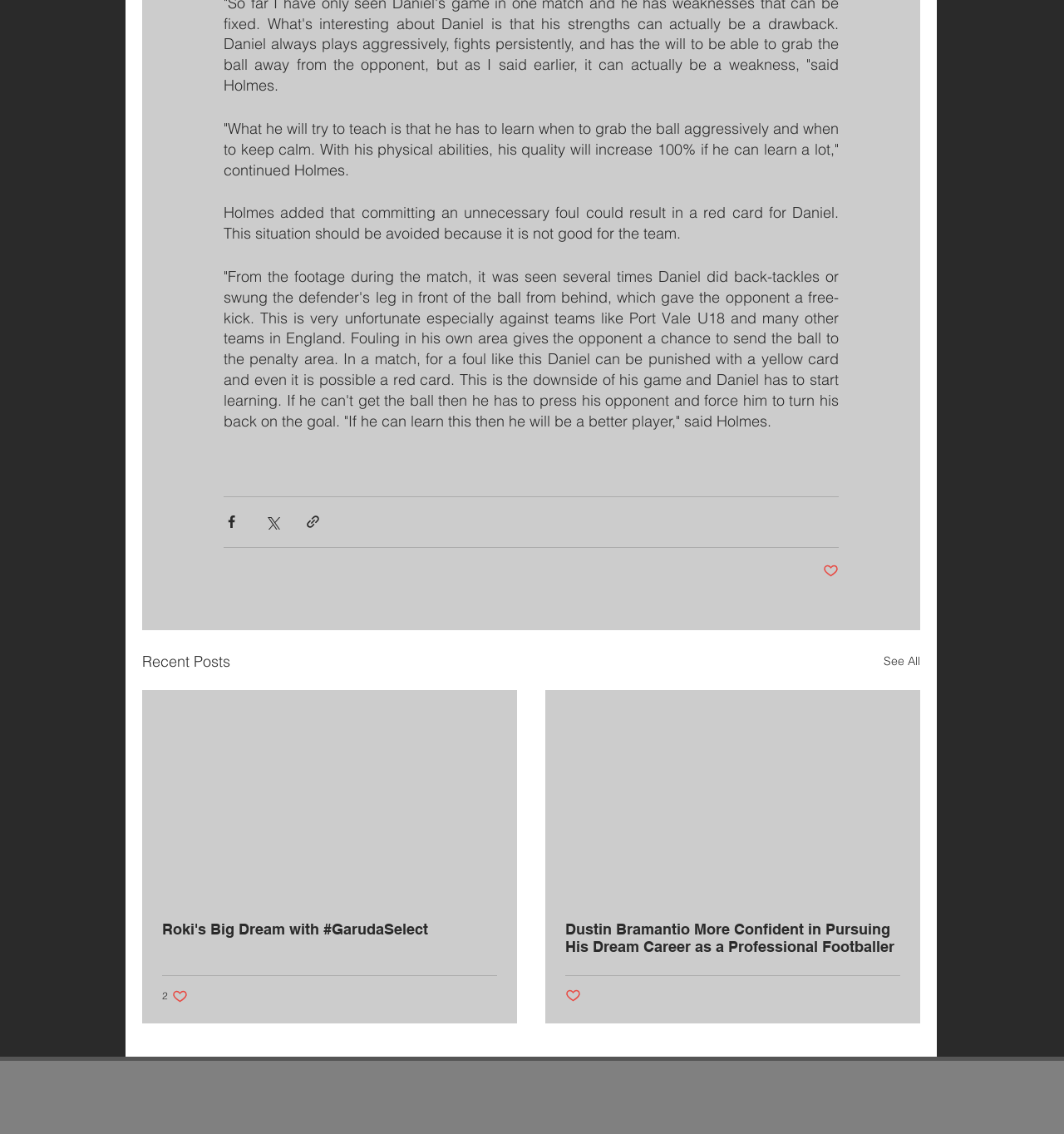Pinpoint the bounding box coordinates of the area that must be clicked to complete this instruction: "Read the article".

[0.134, 0.608, 0.486, 0.903]